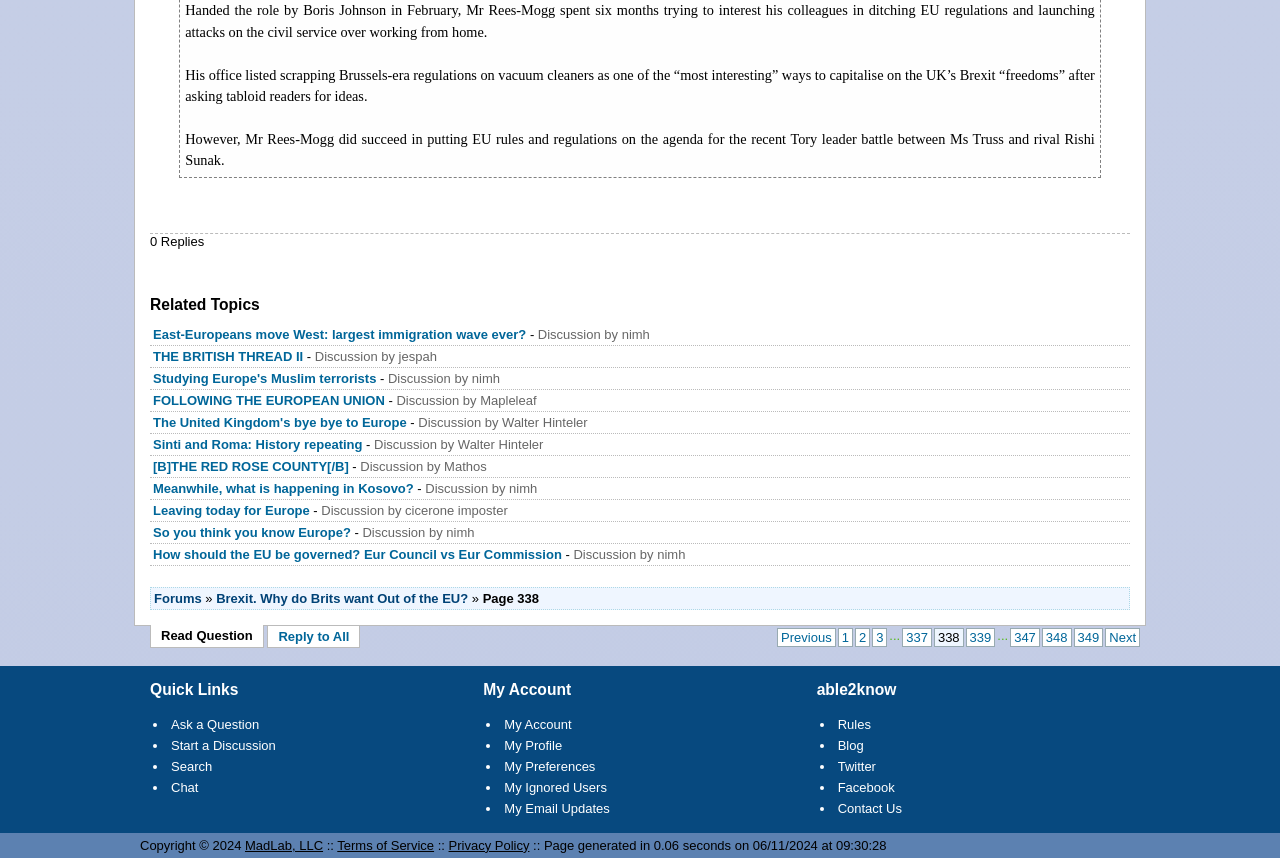What is the purpose of the 'Quick Links' section?
Refer to the image and provide a one-word or short phrase answer.

To provide shortcuts to common actions